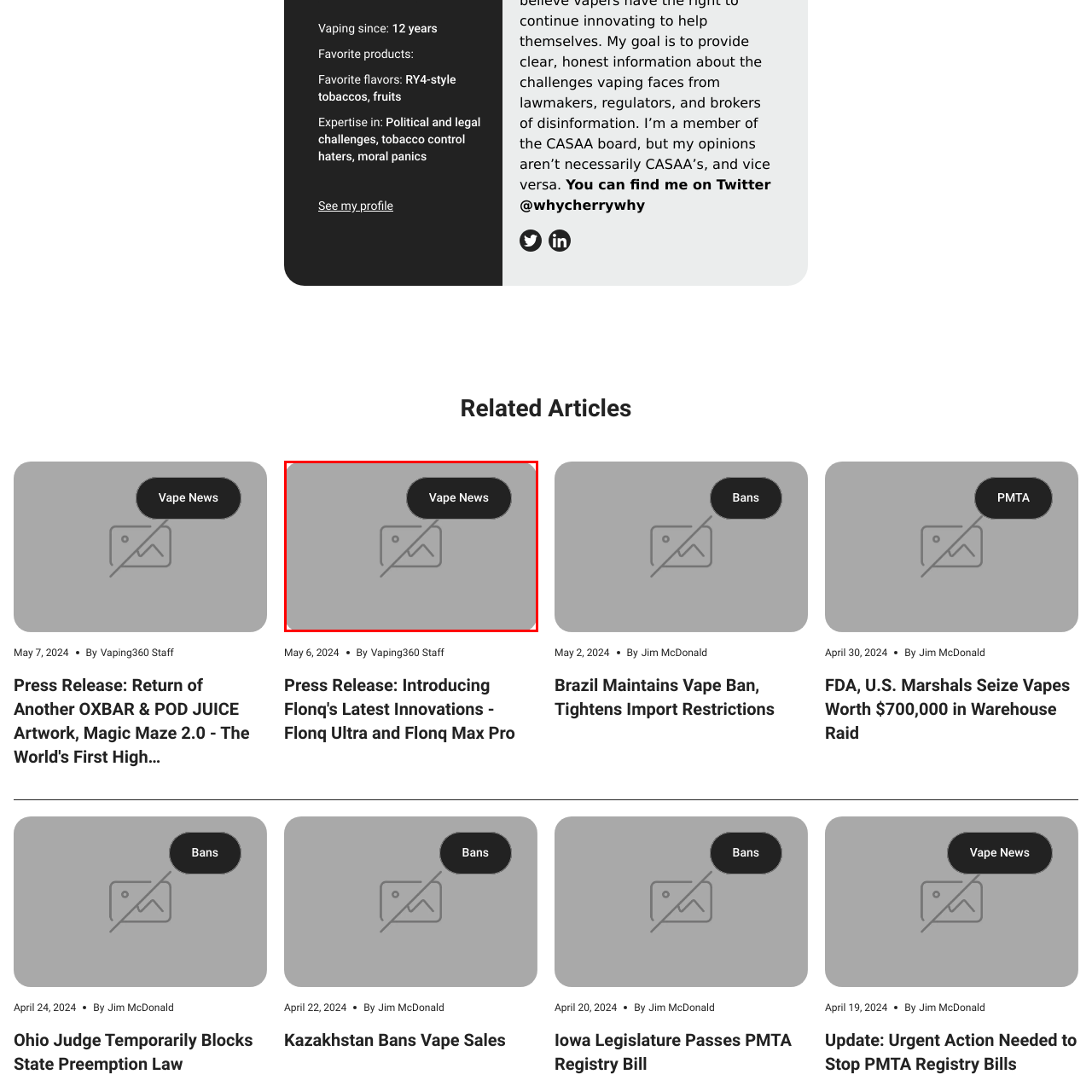What type of news does the image relate to?
Focus on the image section enclosed by the red bounding box and answer the question thoroughly.

The prominent label 'Vape News' suggests that the surrounding content relates to vaping news, updates, or trends within the industry, implying that the image is associated with vape-related news.